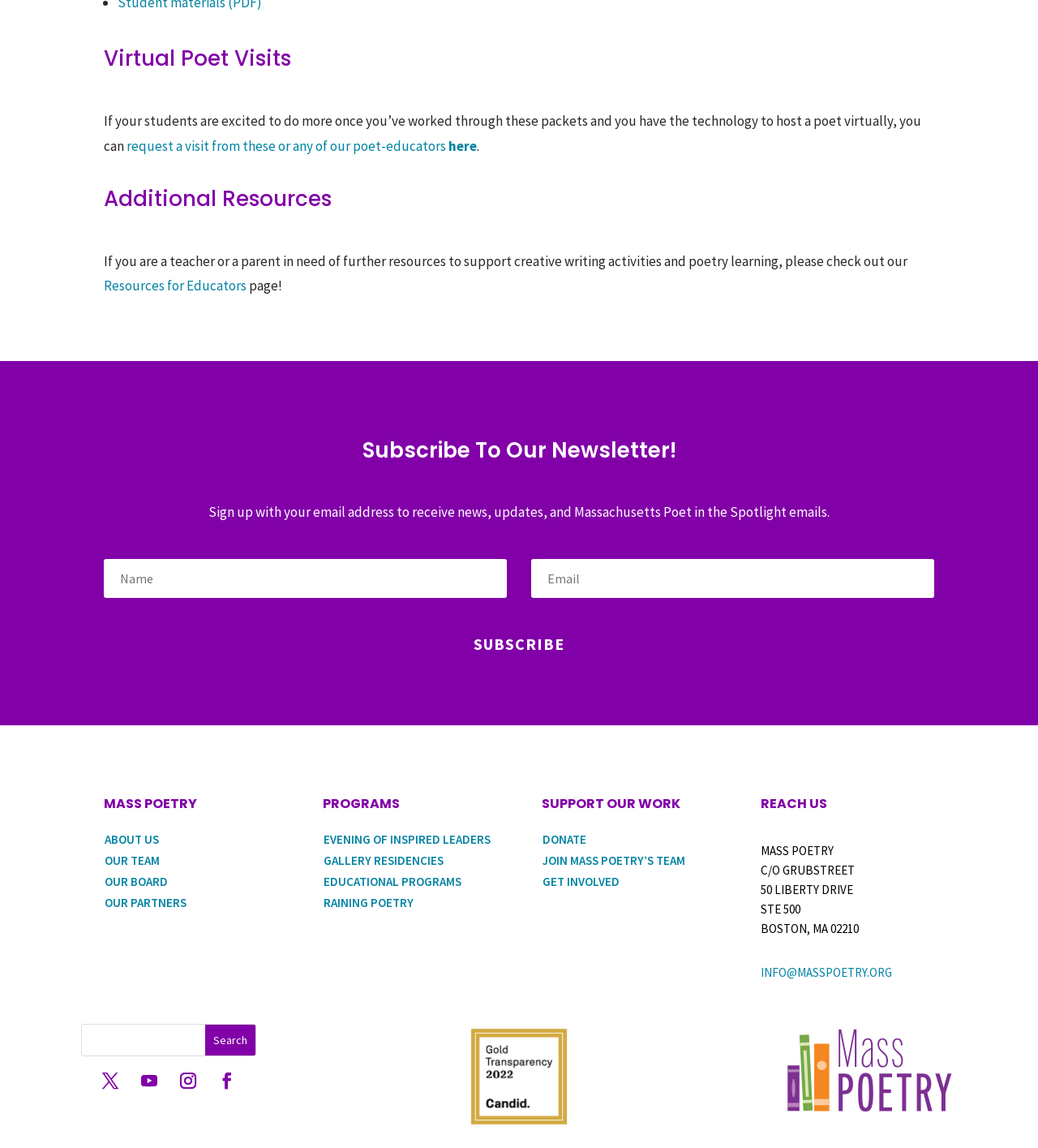Kindly determine the bounding box coordinates for the clickable area to achieve the given instruction: "subscribe to our newsletter".

[0.1, 0.545, 0.9, 0.577]